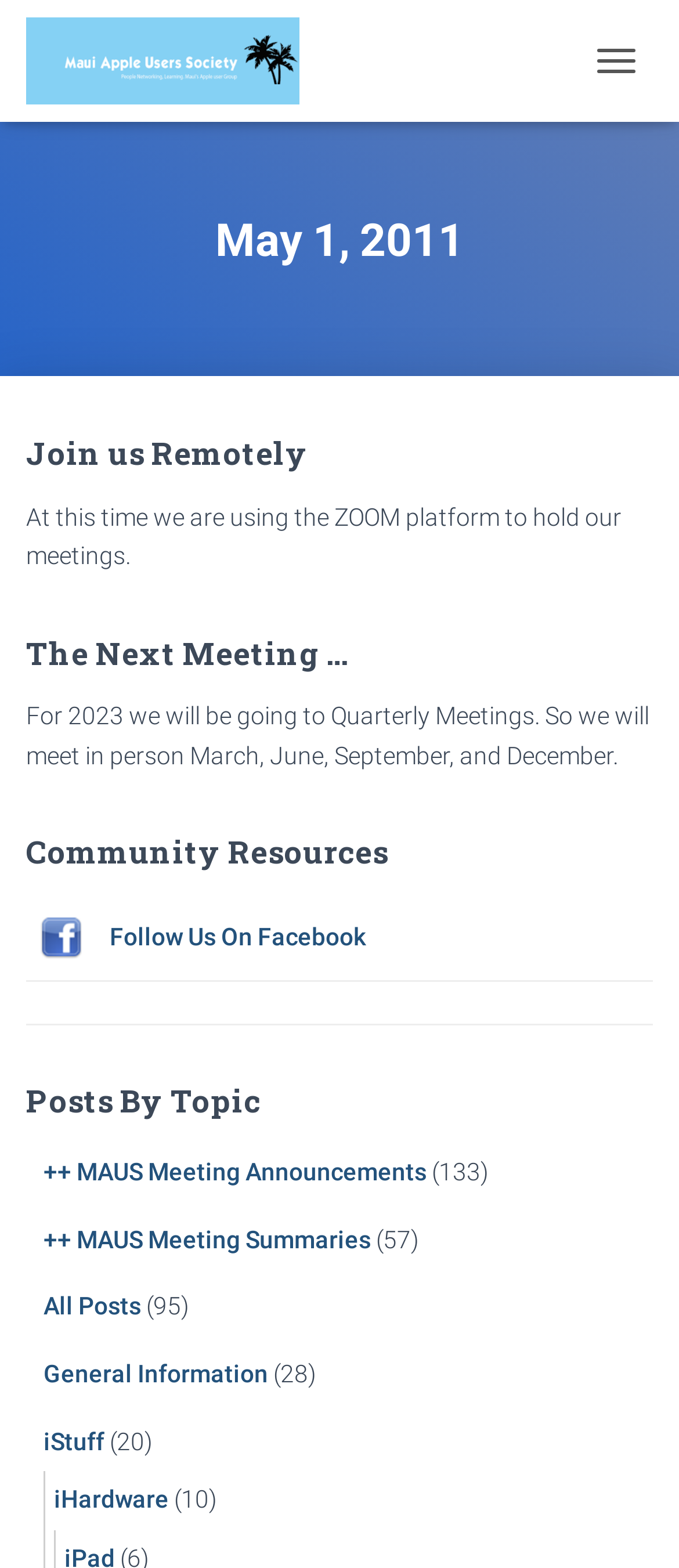Identify the bounding box coordinates for the element you need to click to achieve the following task: "Click the toggle navigation button". The coordinates must be four float values ranging from 0 to 1, formatted as [left, top, right, bottom].

[0.854, 0.021, 0.962, 0.057]